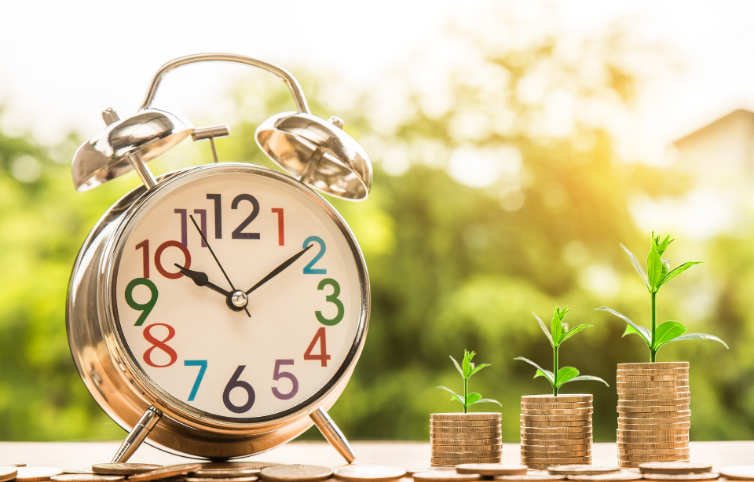Describe all the elements in the image extensively.

This image beautifully illustrates the concept of personal finances and the importance of time in financial growth. It features a classic alarm clock with colorful numbers, symbolizing the precious nature of time, set against a backdrop of lush greenery that evokes a sense of tranquility and natural growth. 

In the foreground, there are three stacks of gold coins, each accompanied by a budding plant. This imagery powerfully conveys the idea of saving and investing, suggesting that just as plants require time and care to grow, so do financial investments. The plants symbolize growth and the potential for financial success, emphasizing the intersection of time and effort in achieving one's financial goals. The overall composition encourages viewers to reflect on their own financial journeys and the patience required to cultivate wealth over time.